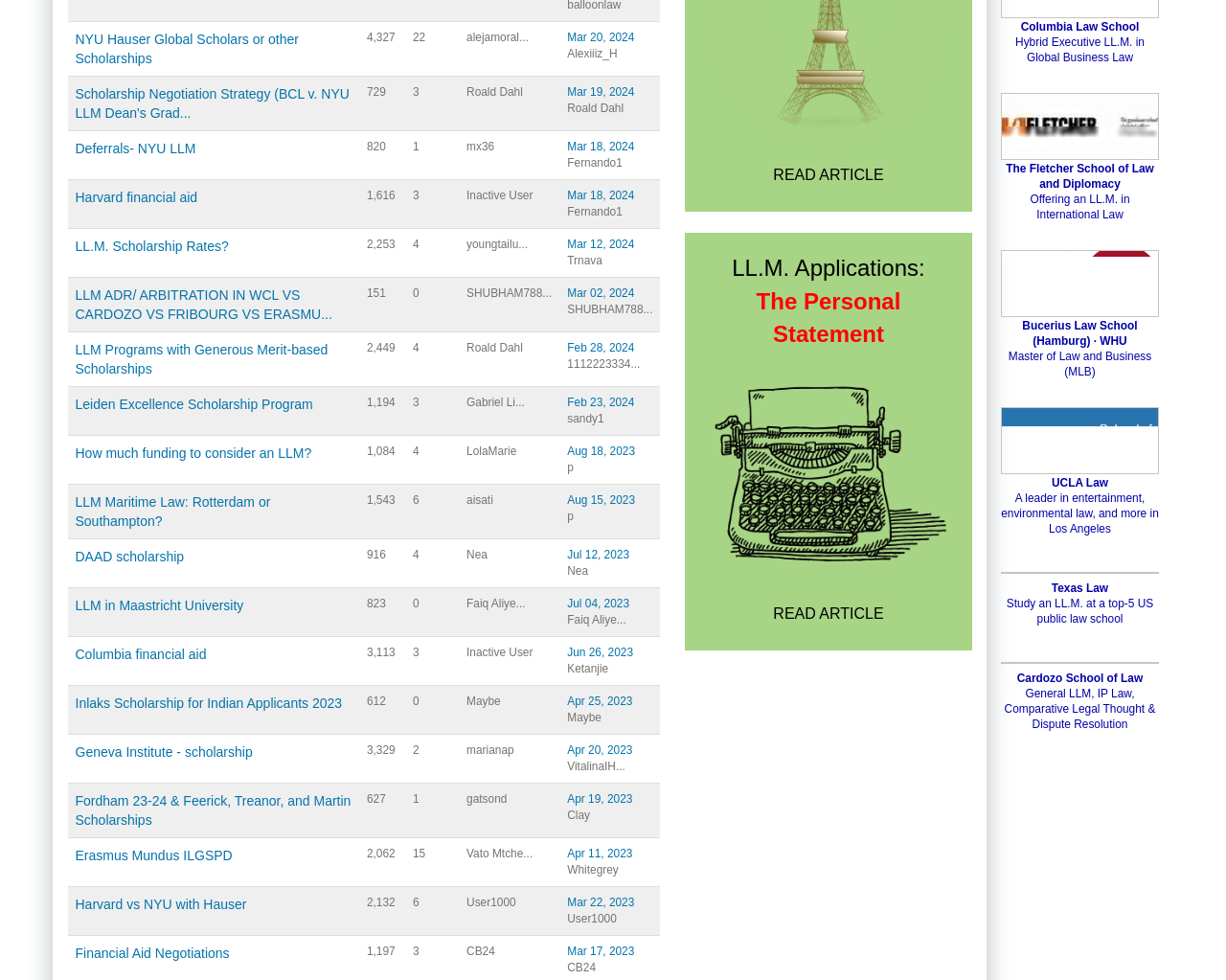Can you show the bounding box coordinates of the region to click on to complete the task described in the instruction: "Read about Harvard financial aid"?

[0.061, 0.193, 0.161, 0.209]